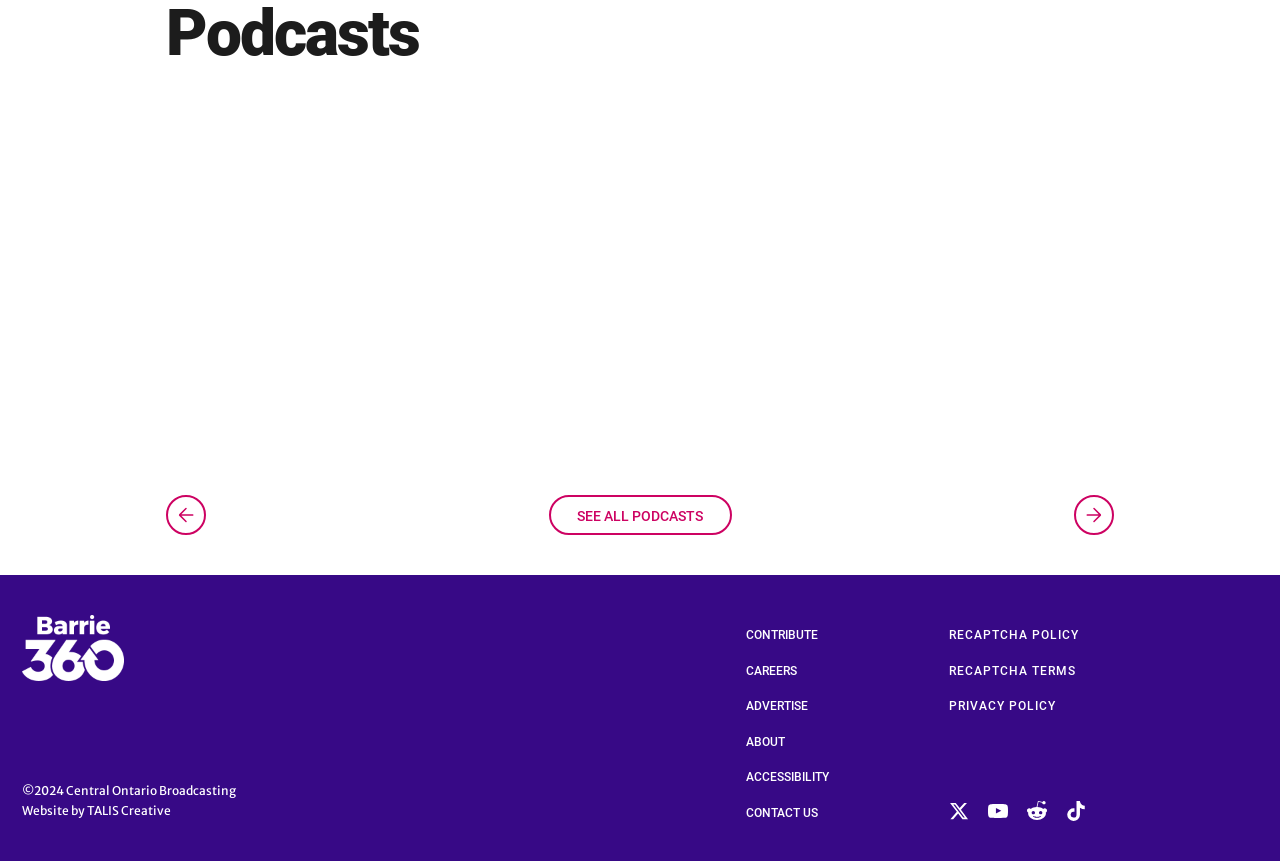Show the bounding box coordinates for the element that needs to be clicked to execute the following instruction: "follow on Twitter". Provide the coordinates in the form of four float numbers between 0 and 1, i.e., [left, top, right, bottom].

[0.742, 0.933, 0.756, 0.952]